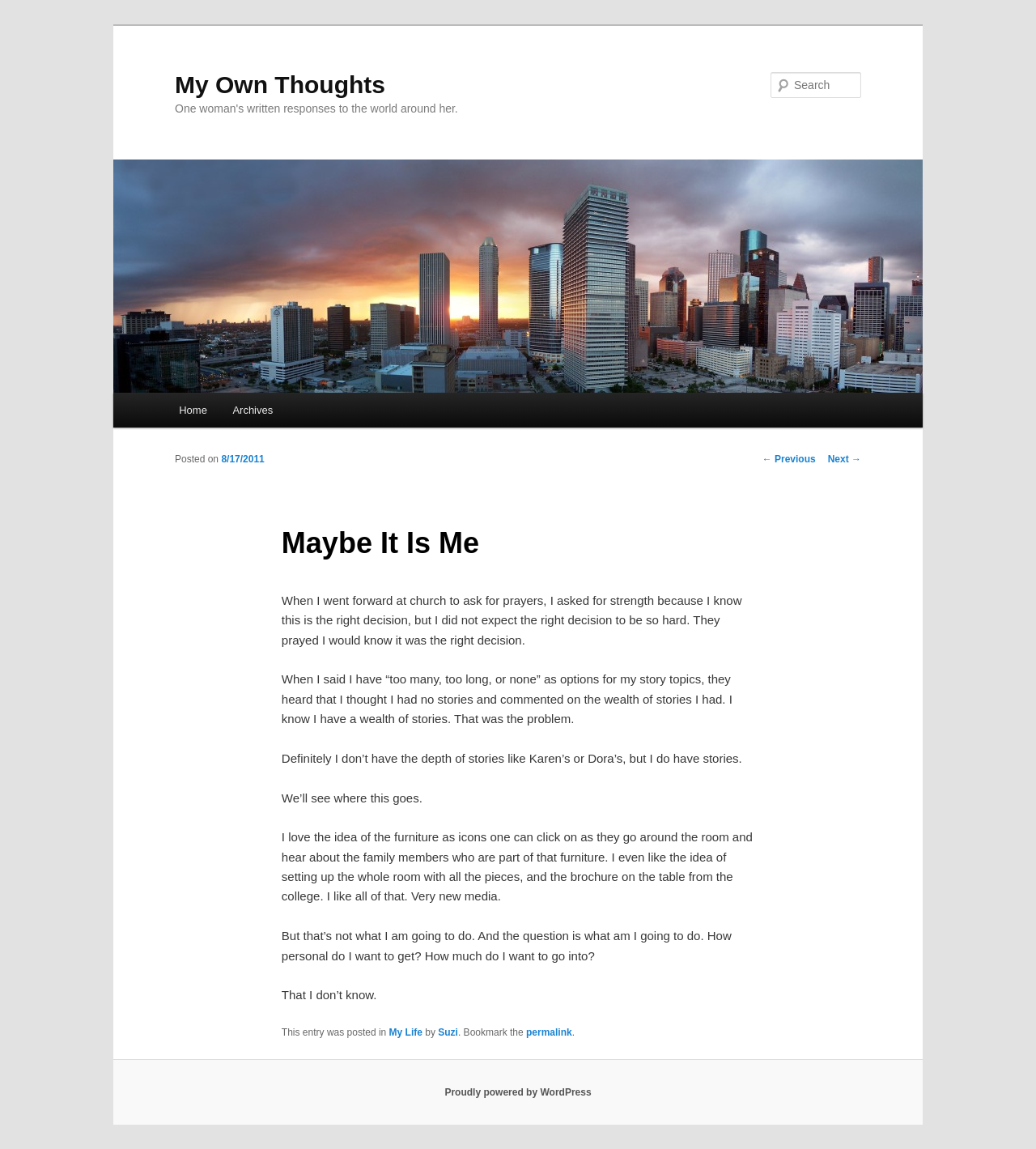Articulate a detailed summary of the webpage's content and design.

The webpage is a personal blog titled "Maybe It Is Me | My Own Thoughts". At the top, there is a heading "My Own Thoughts" with a link to the blog's main page. Below it, there is a brief description of the blog, "One woman's written responses to the world around her." 

To the right of the description, there is a search bar with a "Search" label and a textbox to input search queries. Above the search bar, there is an image with the same title as the blog.

On the left side, there is a main menu with links to "Home", "Archives", and "Skip to primary content". Below the main menu, there is the main content area, which contains a blog post titled "Maybe It Is Me". The post has a header with the title, followed by a series of paragraphs discussing the author's thoughts and experiences.

At the bottom of the post, there are links to navigate to previous and next posts. Below the post navigation, there is a footer section with information about the post, including the category "My Life" and the author's name "Suzi". There is also a link to the post's permalink.

At the very bottom of the page, there is a content information section with a link to WordPress, indicating that the blog is powered by WordPress.